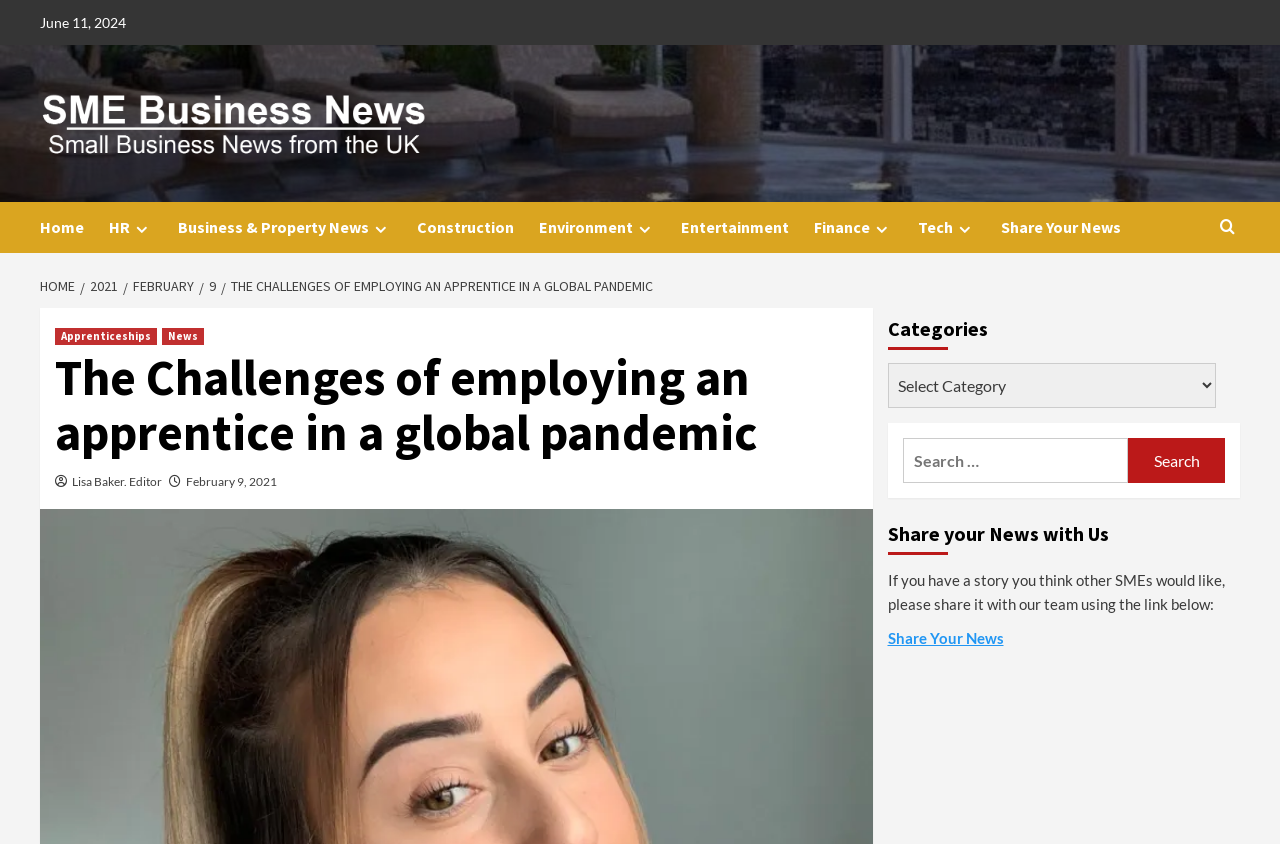Please determine the bounding box coordinates of the clickable area required to carry out the following instruction: "Search for something". The coordinates must be four float numbers between 0 and 1, represented as [left, top, right, bottom].

[0.705, 0.519, 0.881, 0.573]